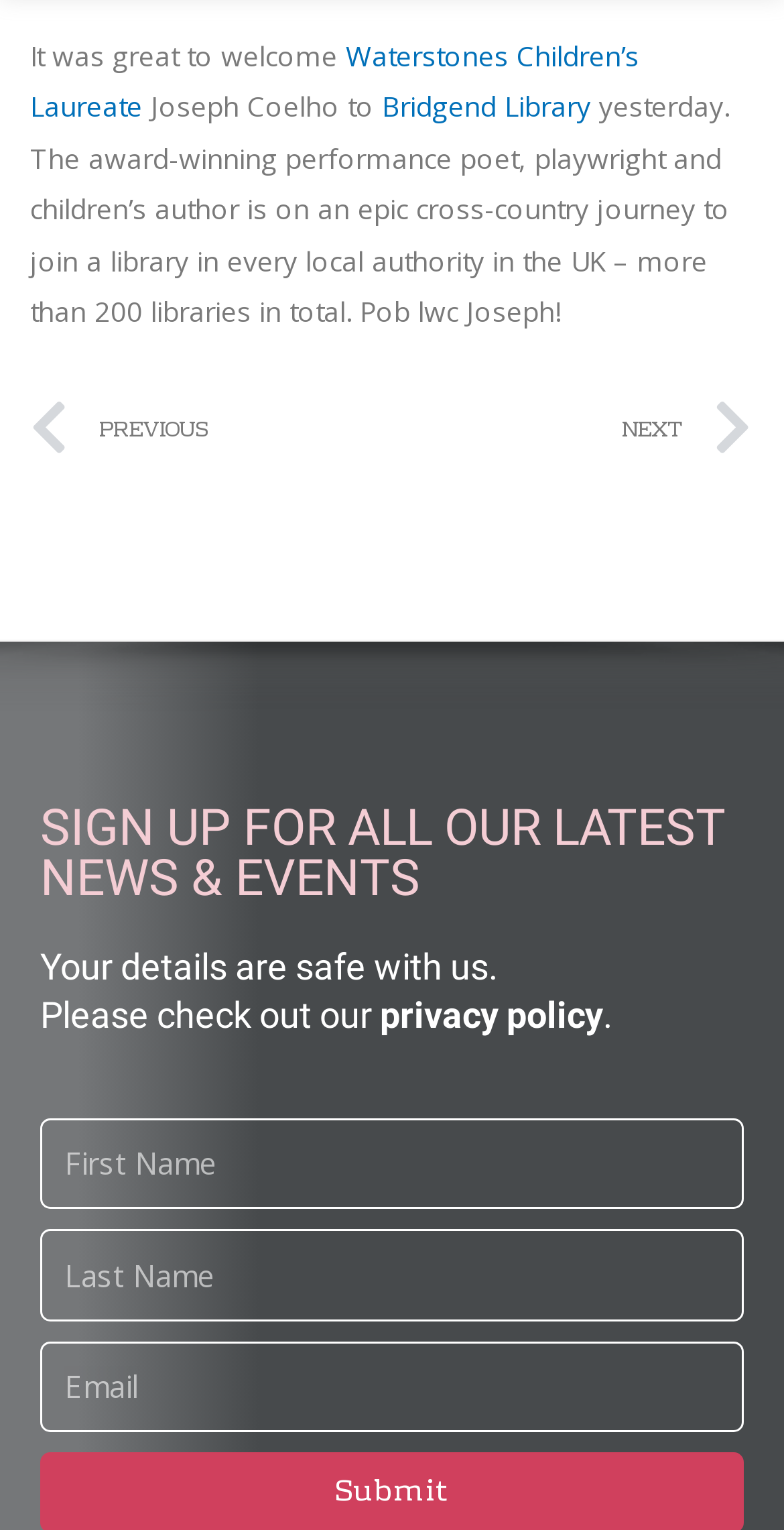Identify and provide the bounding box for the element described by: "parent_node: Email name="form_fields[email]" placeholder="Email"".

[0.051, 0.877, 0.949, 0.937]